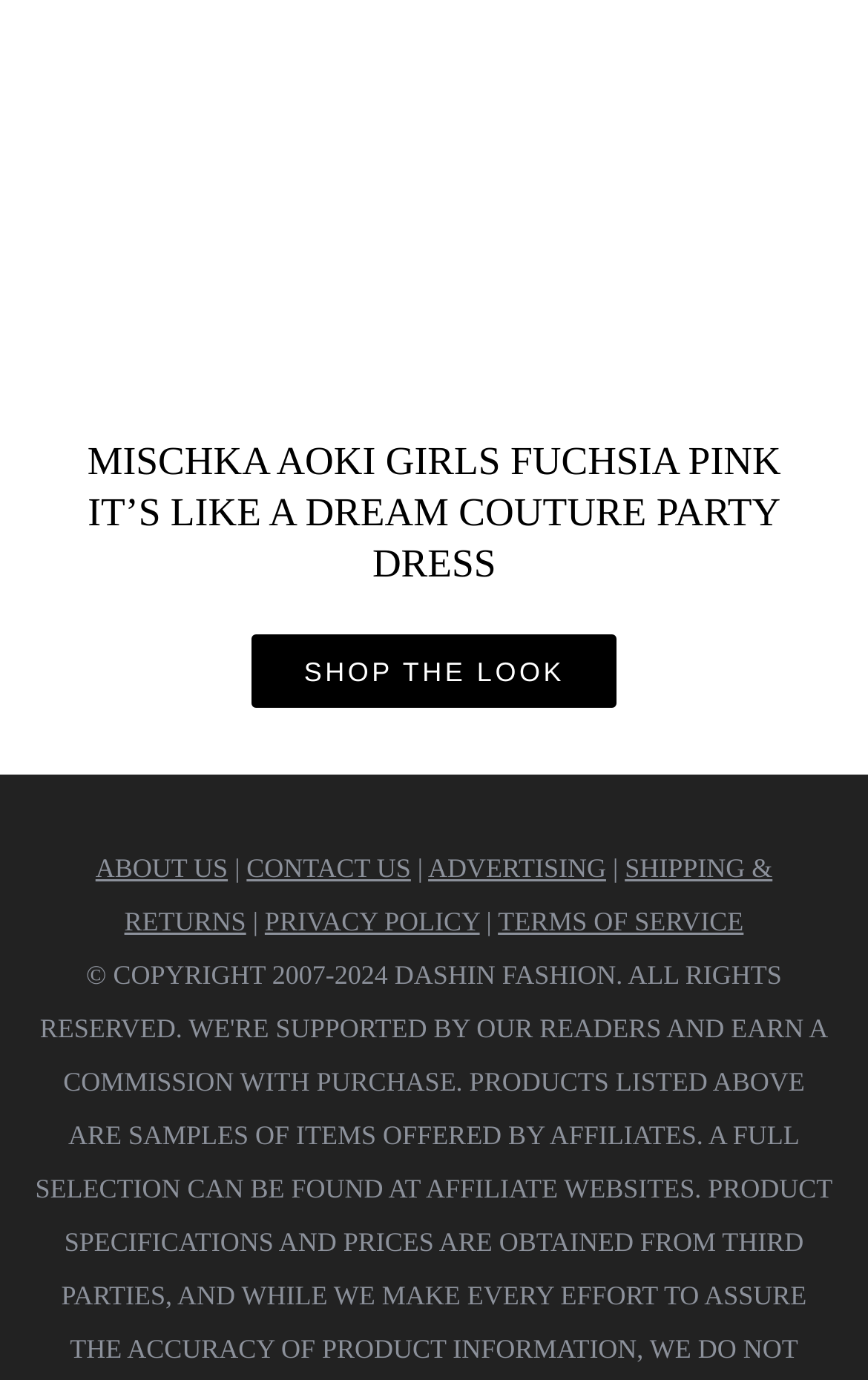What separates the links in the footer section?
Provide an in-depth and detailed answer to the question.

I observed that the links in the footer section are separated by vertical bars, which are represented by the StaticText elements with '|' text content.